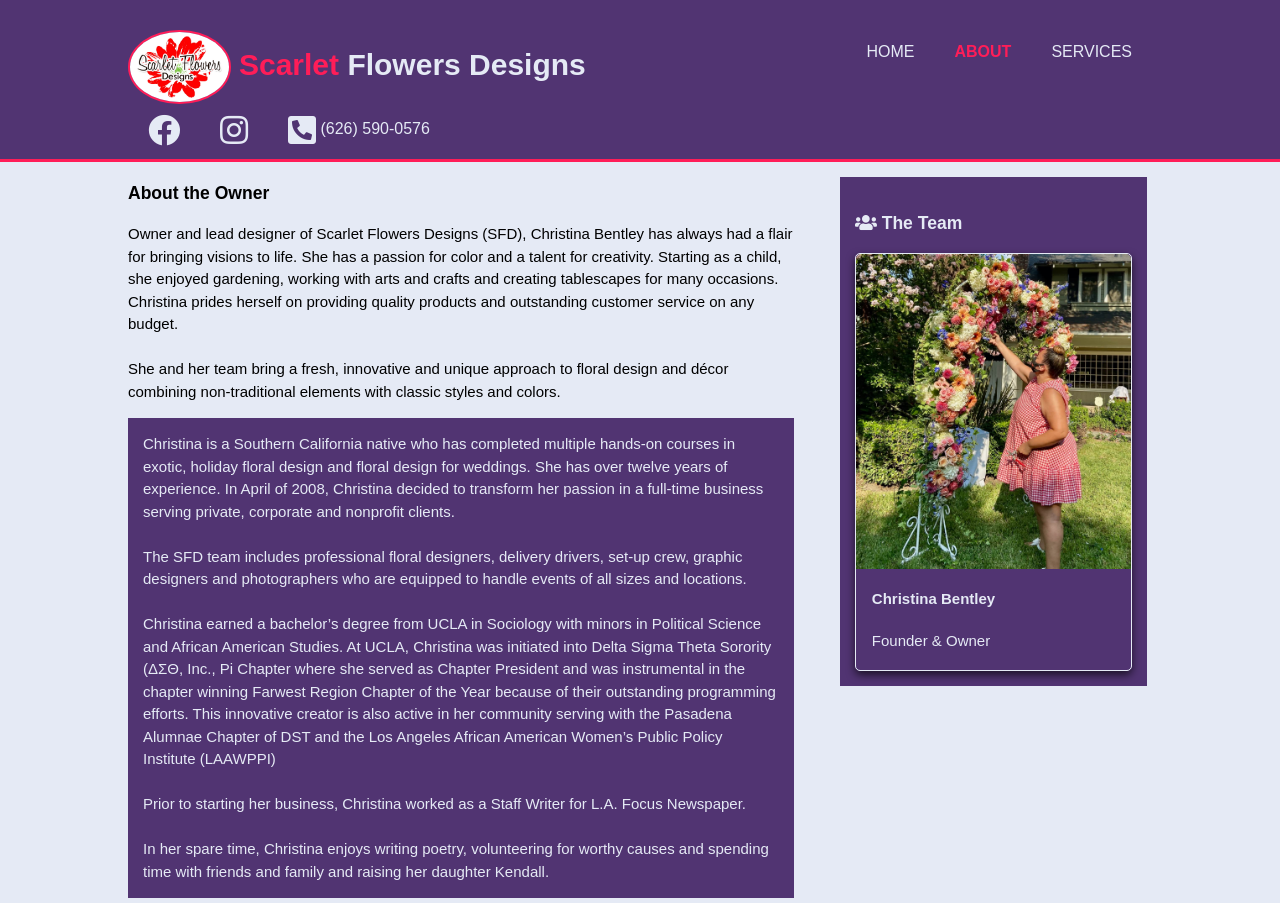Provide an in-depth caption for the contents of the webpage.

The webpage is about Scarlet Flowers Designs, a company that offers custom creations, elegant events, and superior service. At the top of the page, there is a heading that displays the company's name, "Scarlet Flowers Designs". Below this heading, there is a navigation menu with links to "HOME", "ABOUT", "SERVICES", and two social media icons.

On the left side of the page, there is a section dedicated to the owner of the company, Christina Bentley. This section is headed by a title "About the Owner" and features a brief biography of Christina, describing her passion for color, creativity, and customer service. The biography is divided into several paragraphs, each describing her experience, education, and community involvement.

Below Christina's biography, there is a section titled "The Team", which features an image of Christina Bentley, the founder and owner of Scarlet Flowers Designs. The image is accompanied by a heading with her name and a subtitle "Founder & Owner".

Throughout the page, the text is organized in a clear and readable manner, with headings and paragraphs that provide a detailed overview of Christina's background and the company's services.